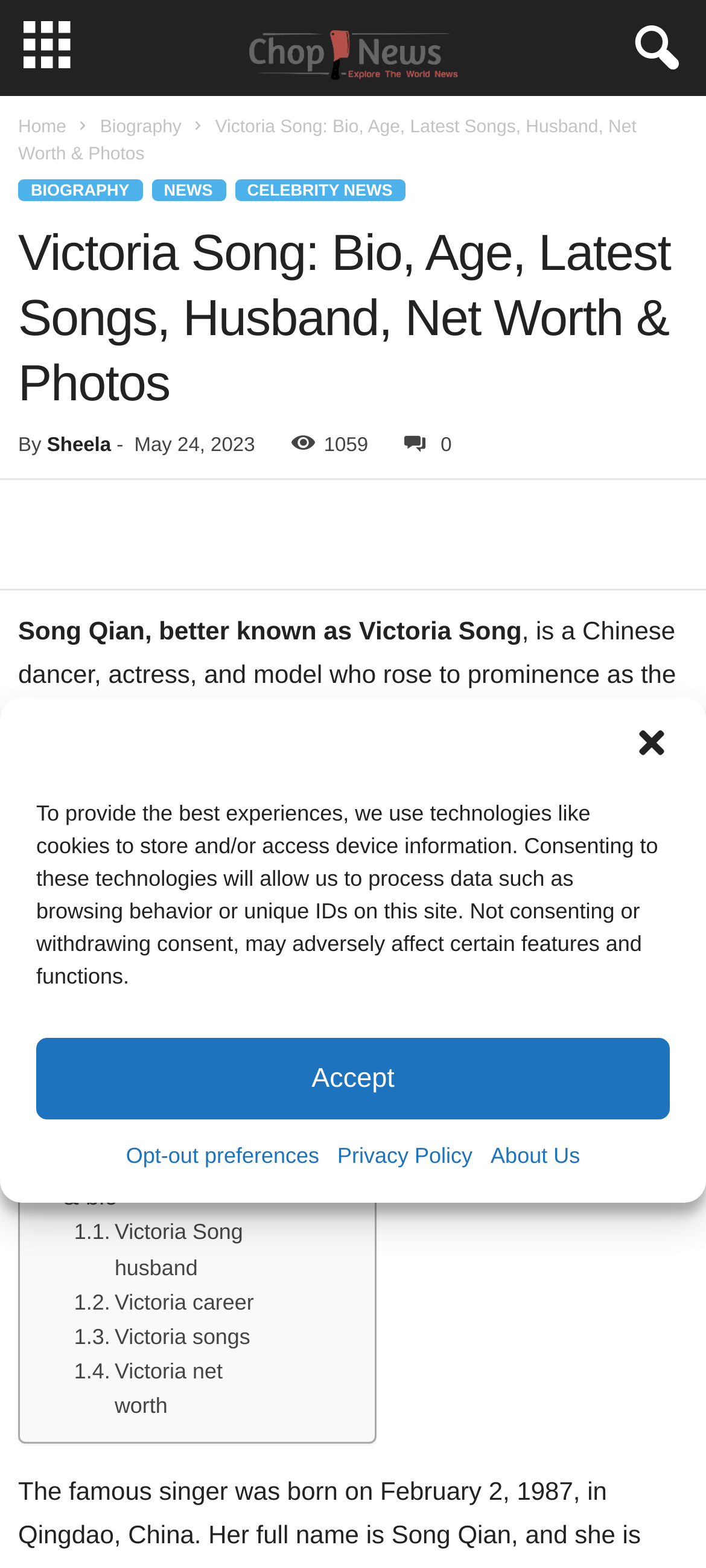What is the date of the article about Victoria Song?
Use the image to answer the question with a single word or phrase.

May 24, 2023